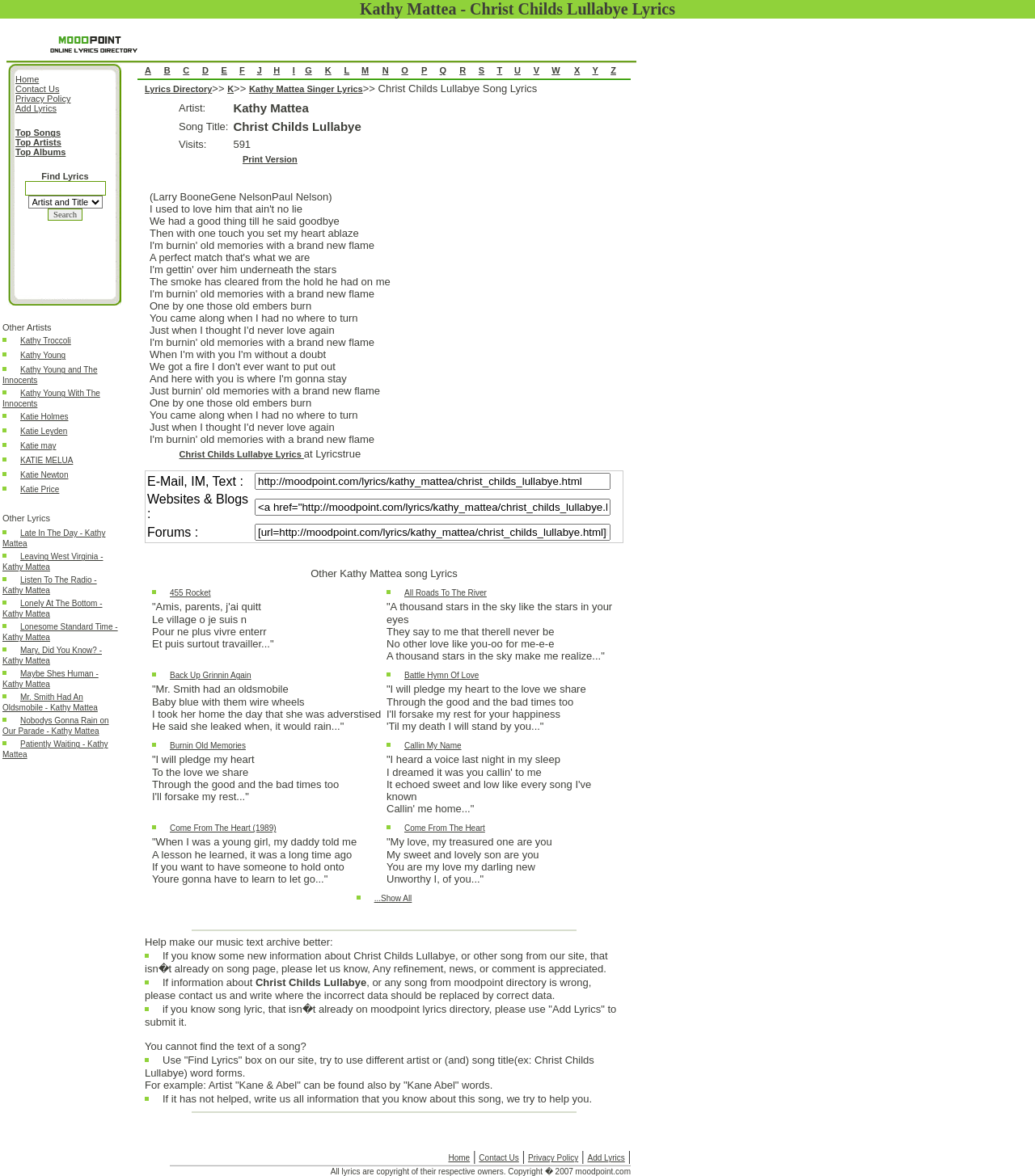Give a succinct answer to this question in a single word or phrase: 
How many visits does this song have?

591